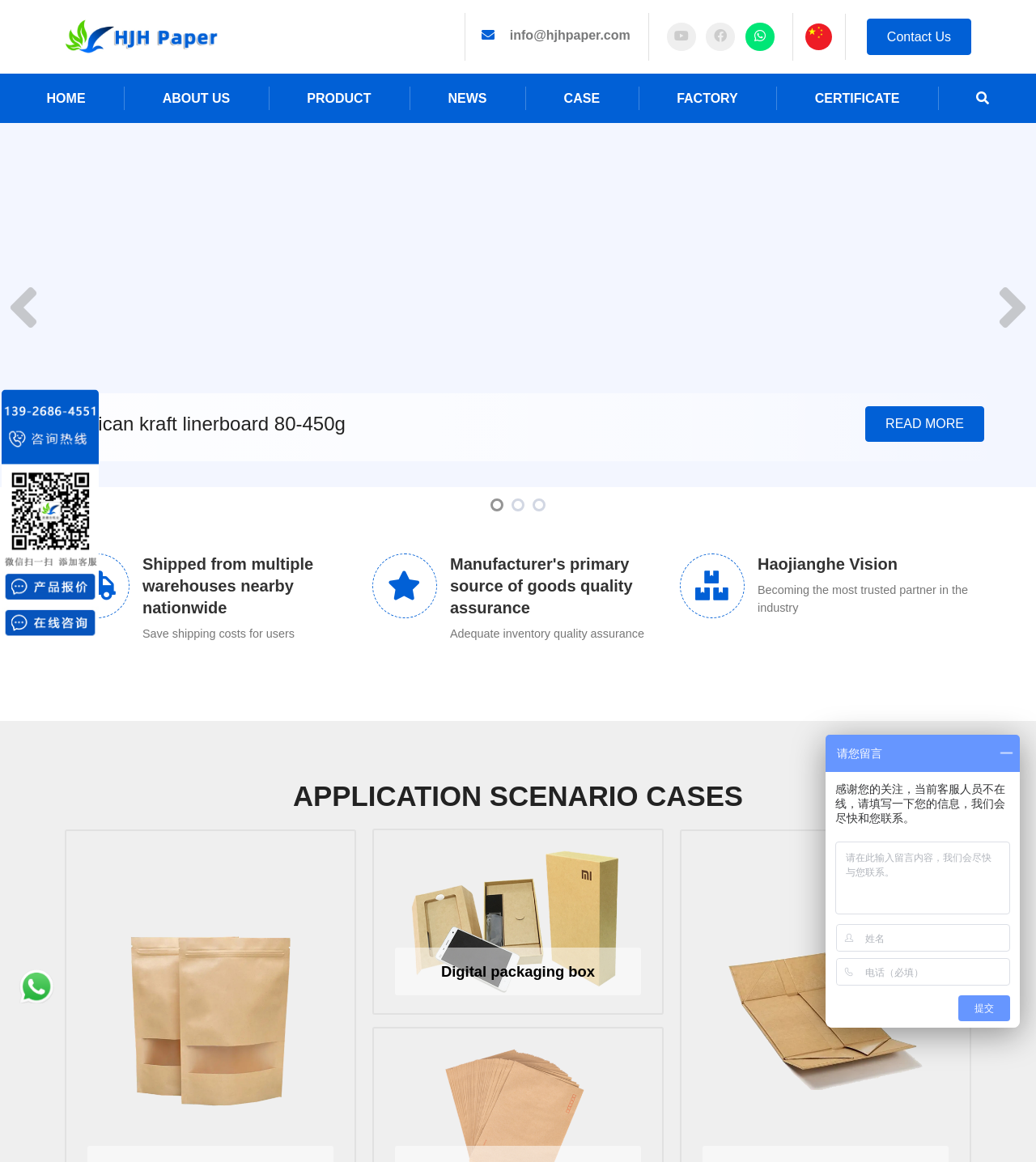Please look at the image and answer the question with a detailed explanation: How many social media links are there?

There are 2 social media links at the top-right corner of the webpage, which are 'Whatsapp' and another unspecified link represented by the '' icon.